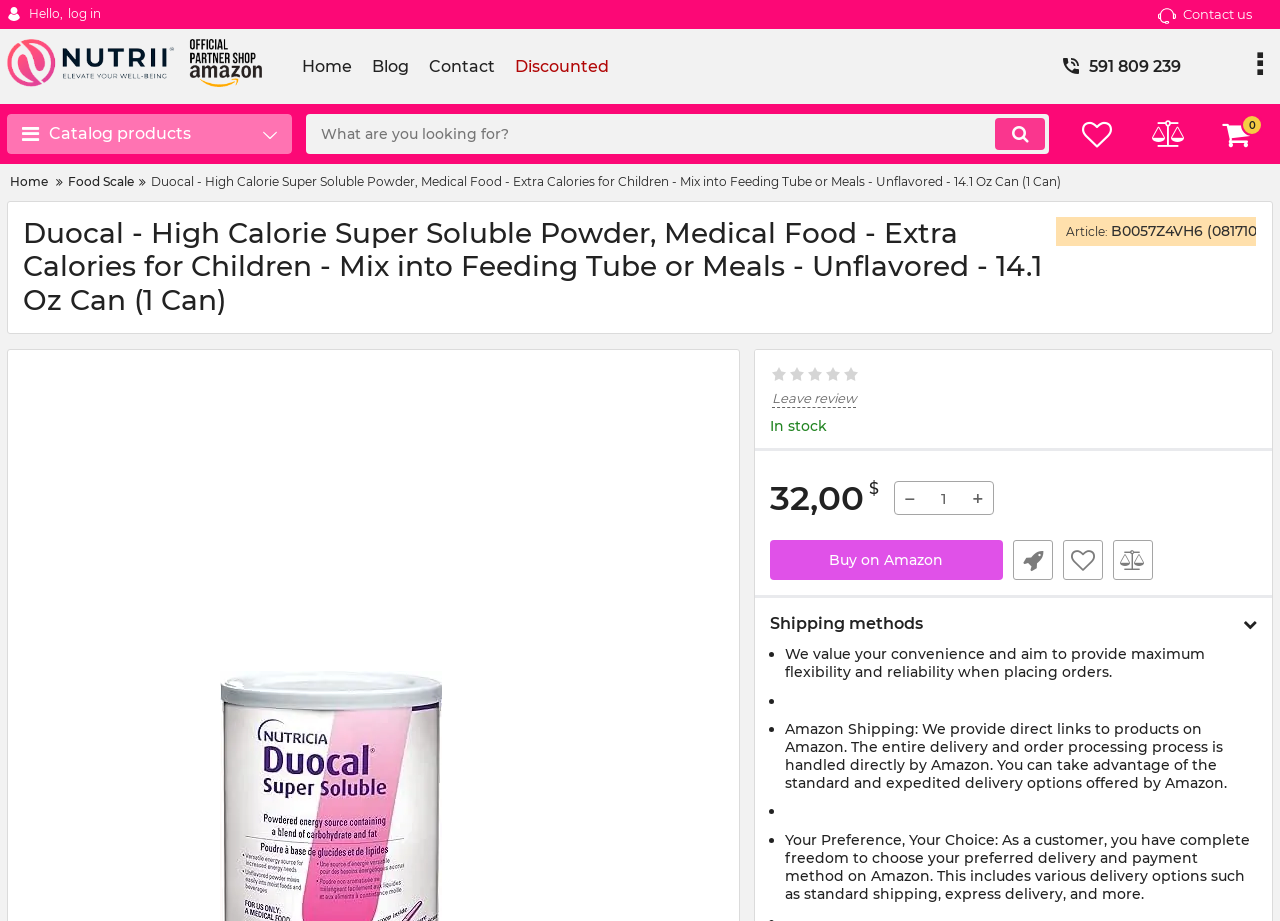Please specify the bounding box coordinates of the area that should be clicked to accomplish the following instruction: "Click on the 'Leave review' link". The coordinates should consist of four float numbers between 0 and 1, i.e., [left, top, right, bottom].

[0.603, 0.425, 0.668, 0.443]